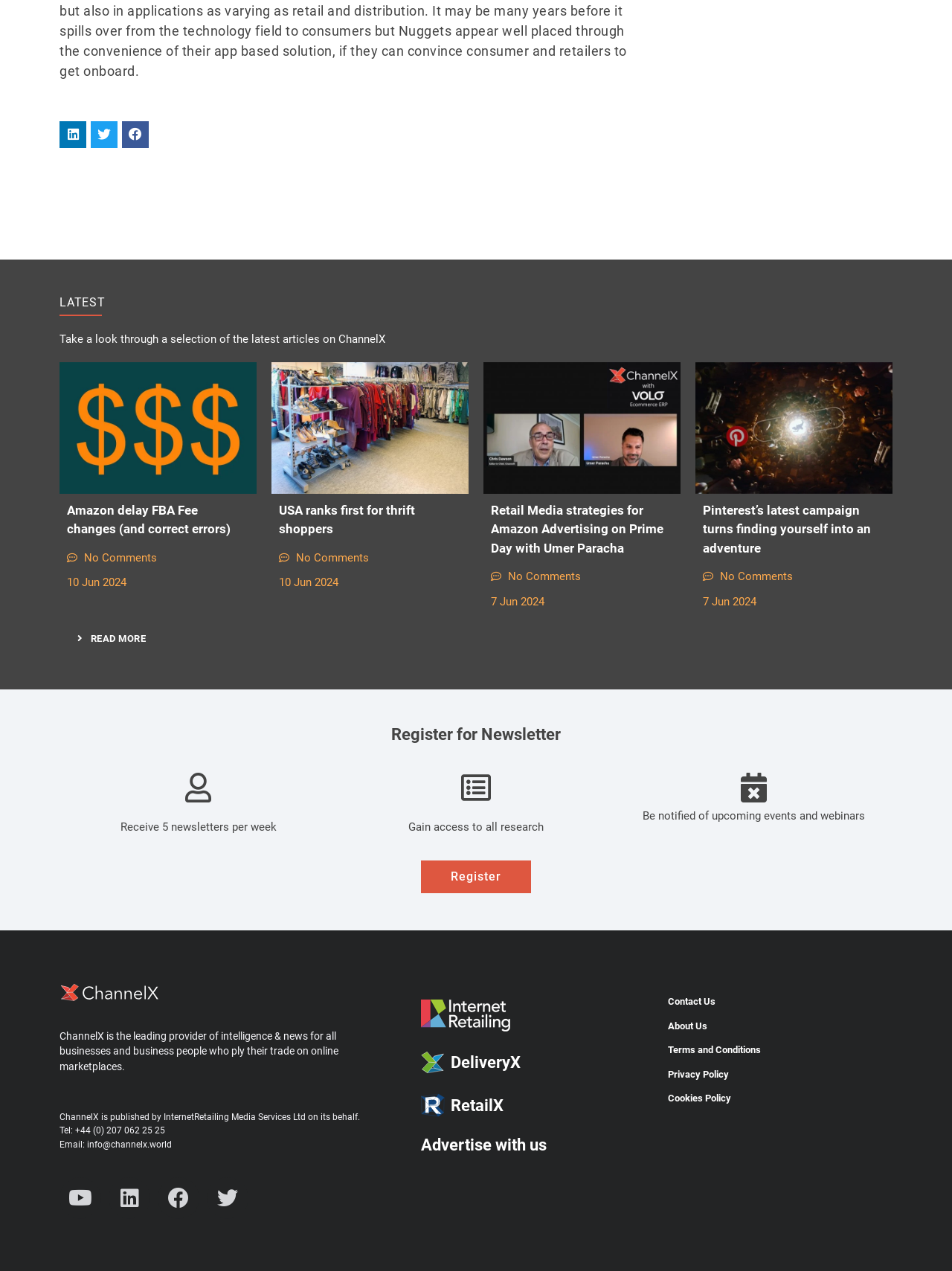Using the provided element description "aria-label="Share on facebook"", determine the bounding box coordinates of the UI element.

[0.128, 0.095, 0.156, 0.116]